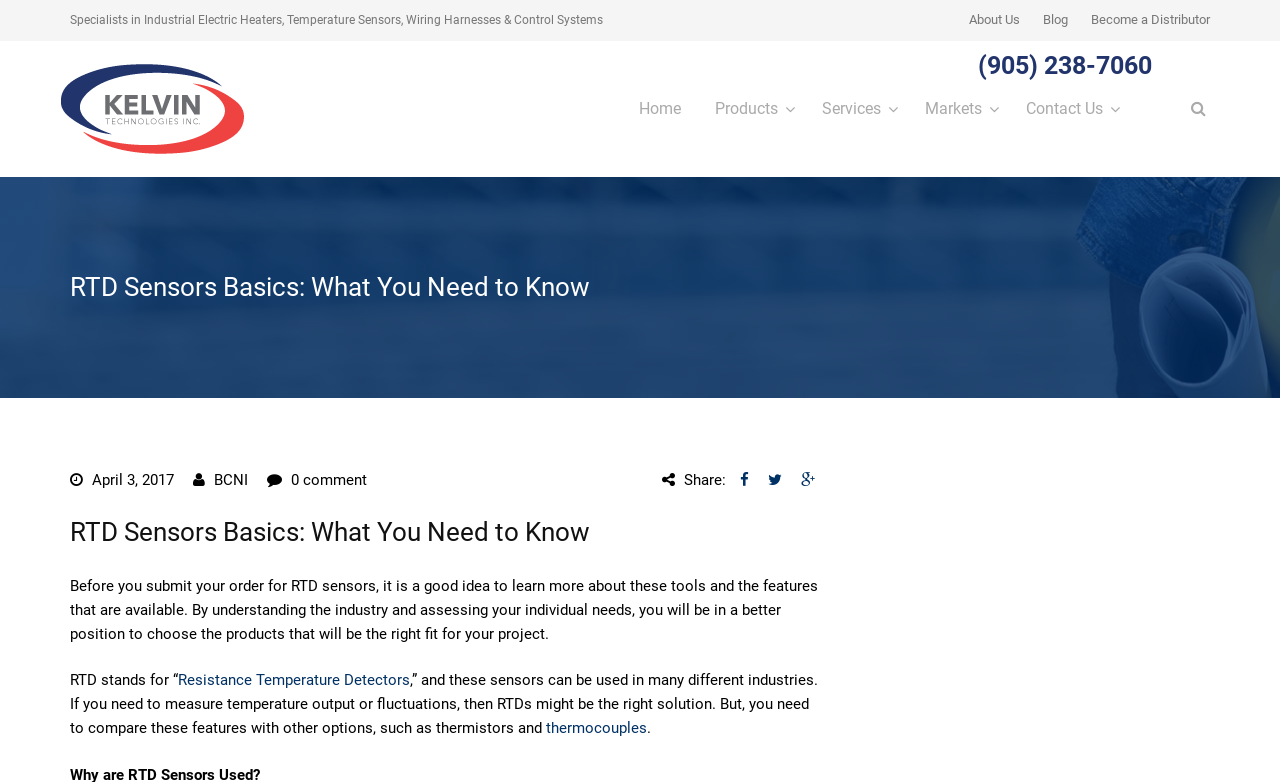What is the main title displayed on this webpage?

RTD Sensors Basics: What You Need to Know